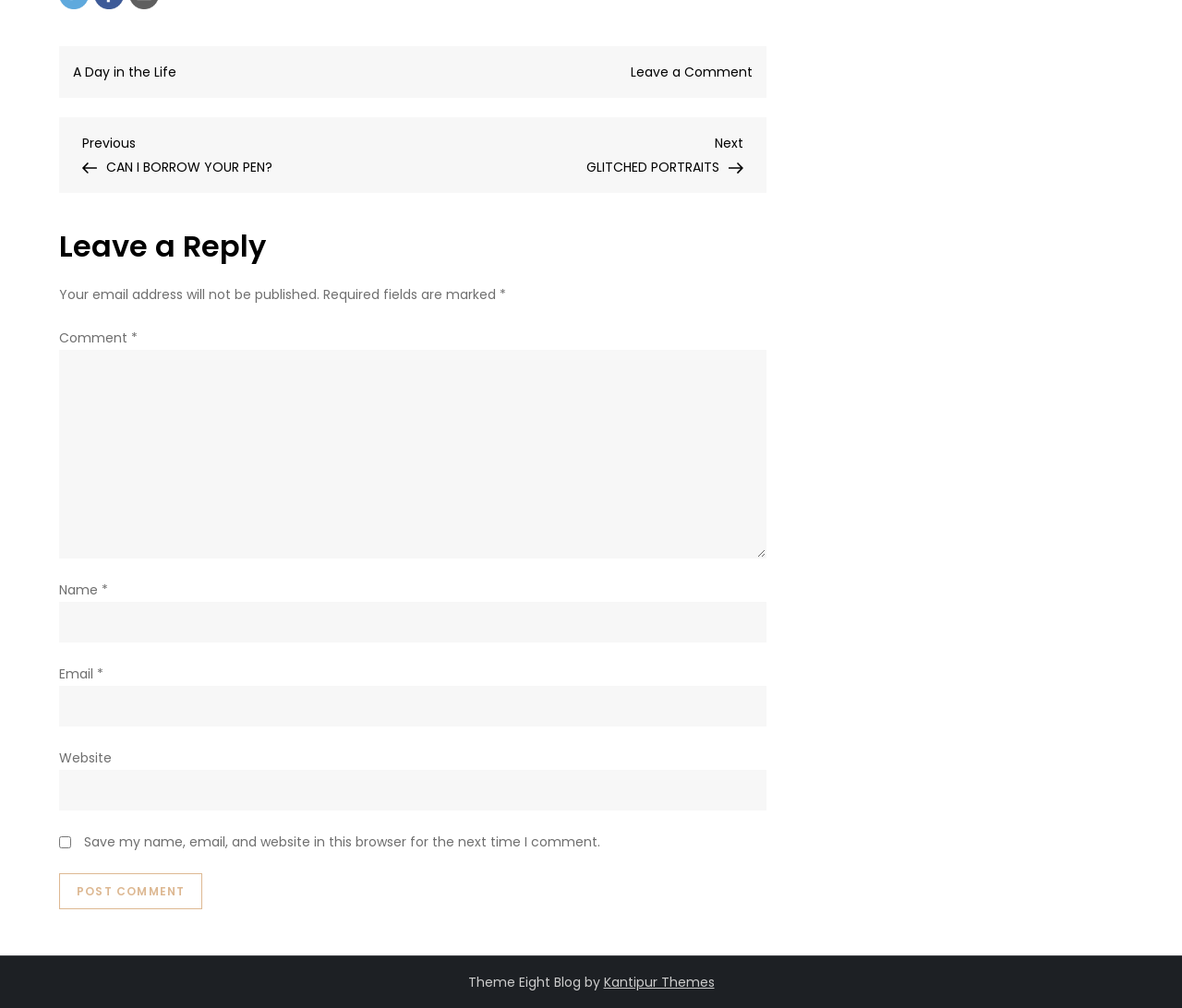What is the purpose of the text box at the top?
Examine the image and give a concise answer in one word or a short phrase.

Comment